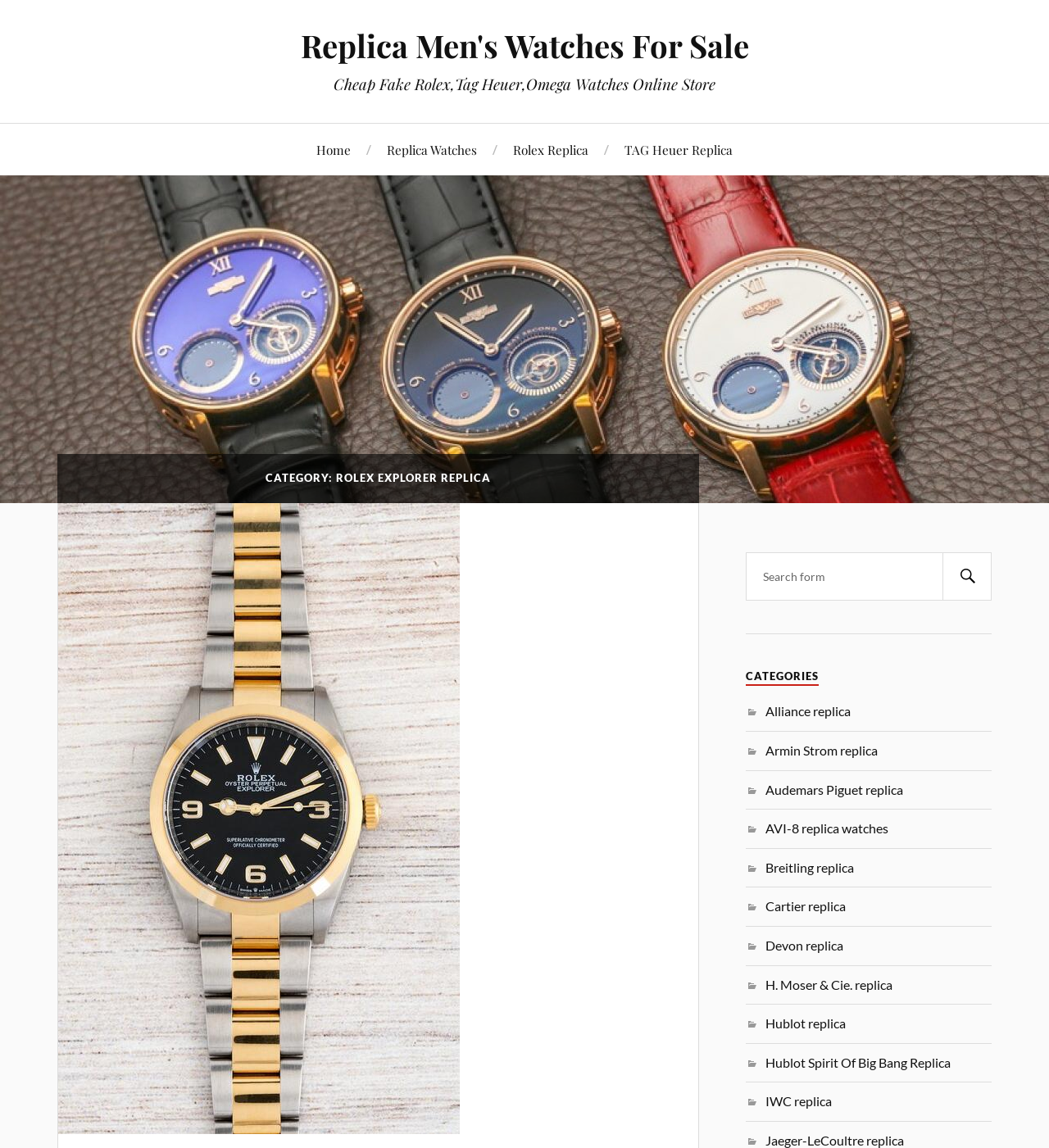What is the main category of watches on this webpage?
Please look at the screenshot and answer in one word or a short phrase.

Rolex Explorer Replica